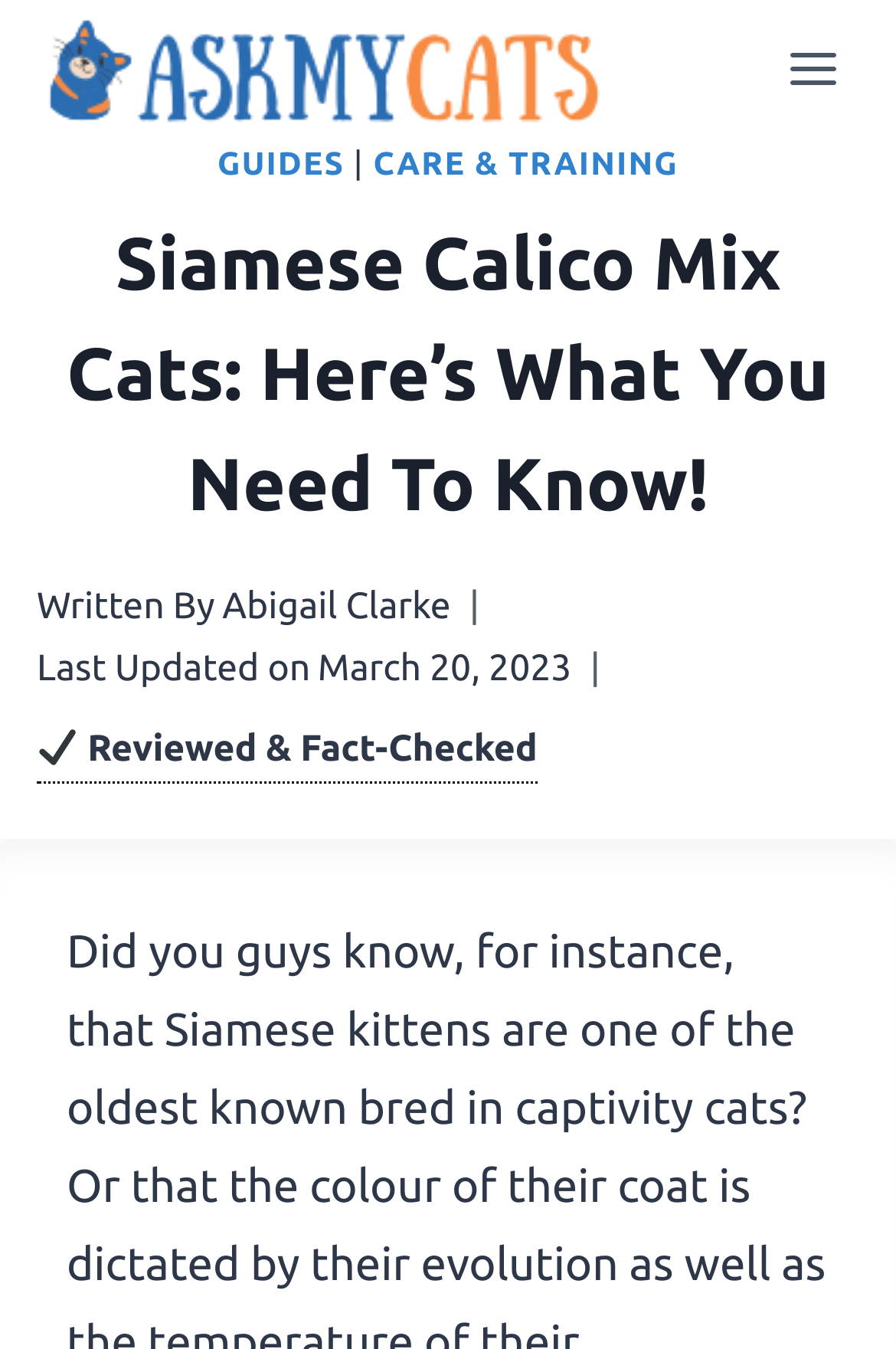Using the description: "Care & Training", identify the bounding box of the corresponding UI element in the screenshot.

[0.417, 0.107, 0.757, 0.135]